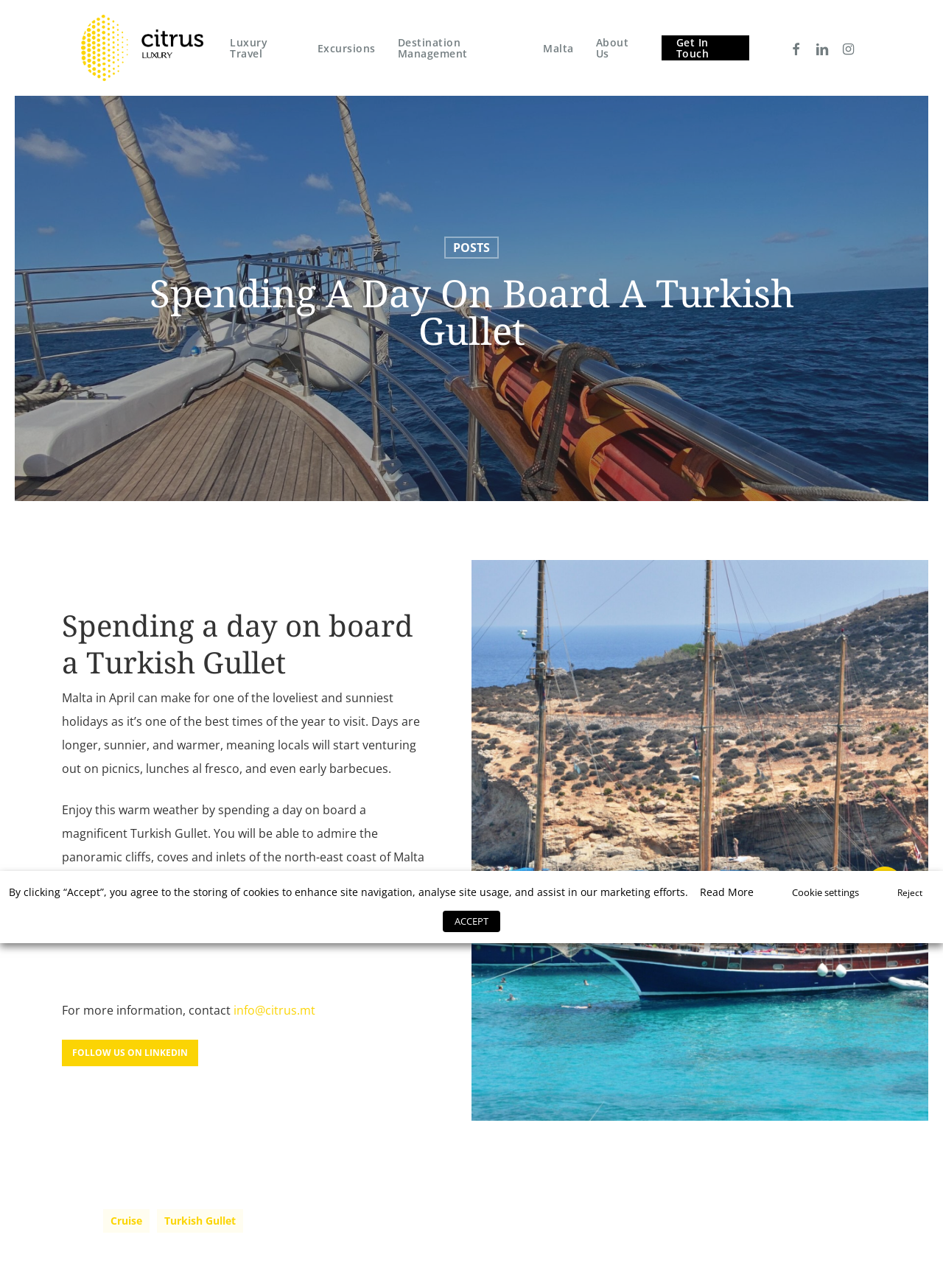Give a detailed account of the webpage's layout and content.

The webpage is about Citrus Luxury, a luxury travel company, and specifically focuses on a day trip on a Turkish Gullet in Malta. At the top left, there is a logo of Citrus Luxury, which is also a link. Below the logo, there are several links to different sections of the website, including Luxury Travel, Excursions, Destination Management, Malta, About Us, Get In Touch, and social media links.

The main content of the page is divided into two sections. The first section has a heading "Spending A Day On Board A Turkish Gullet" and a subheading with the same text. Below the heading, there is a paragraph describing the benefits of visiting Malta in April, followed by another paragraph detailing the experience of spending a day on a Turkish Gullet, including swimming, sunbathing, and relaxing on the large decks.

The second section has several links, including "Cruise" and "Turkish Gullet", which are likely related to the day trip experience. There is also a link to contact the company for more information.

At the bottom of the page, there is a copyright notice and a mention of the website being developed by a company. There is also a small icon and a link to a social media platform.

On the right side of the page, there is a cookie consent dialog with a message explaining the use of cookies on the website. The dialog has buttons to accept, reject, or customize cookie settings.